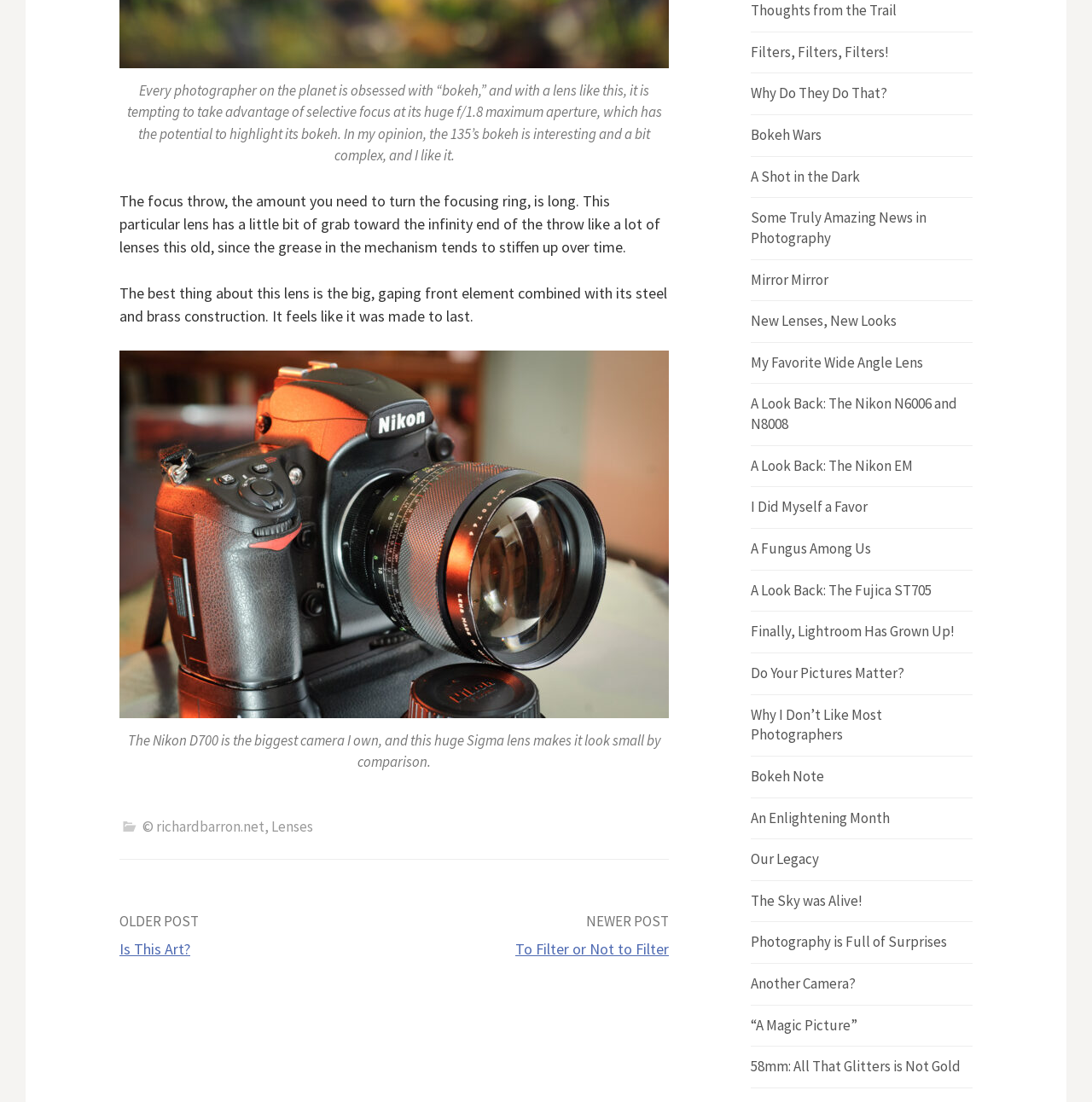Locate the bounding box of the UI element defined by this description: "Department of Neurobiology". The coordinates should be given as four float numbers between 0 and 1, formatted as [left, top, right, bottom].

None